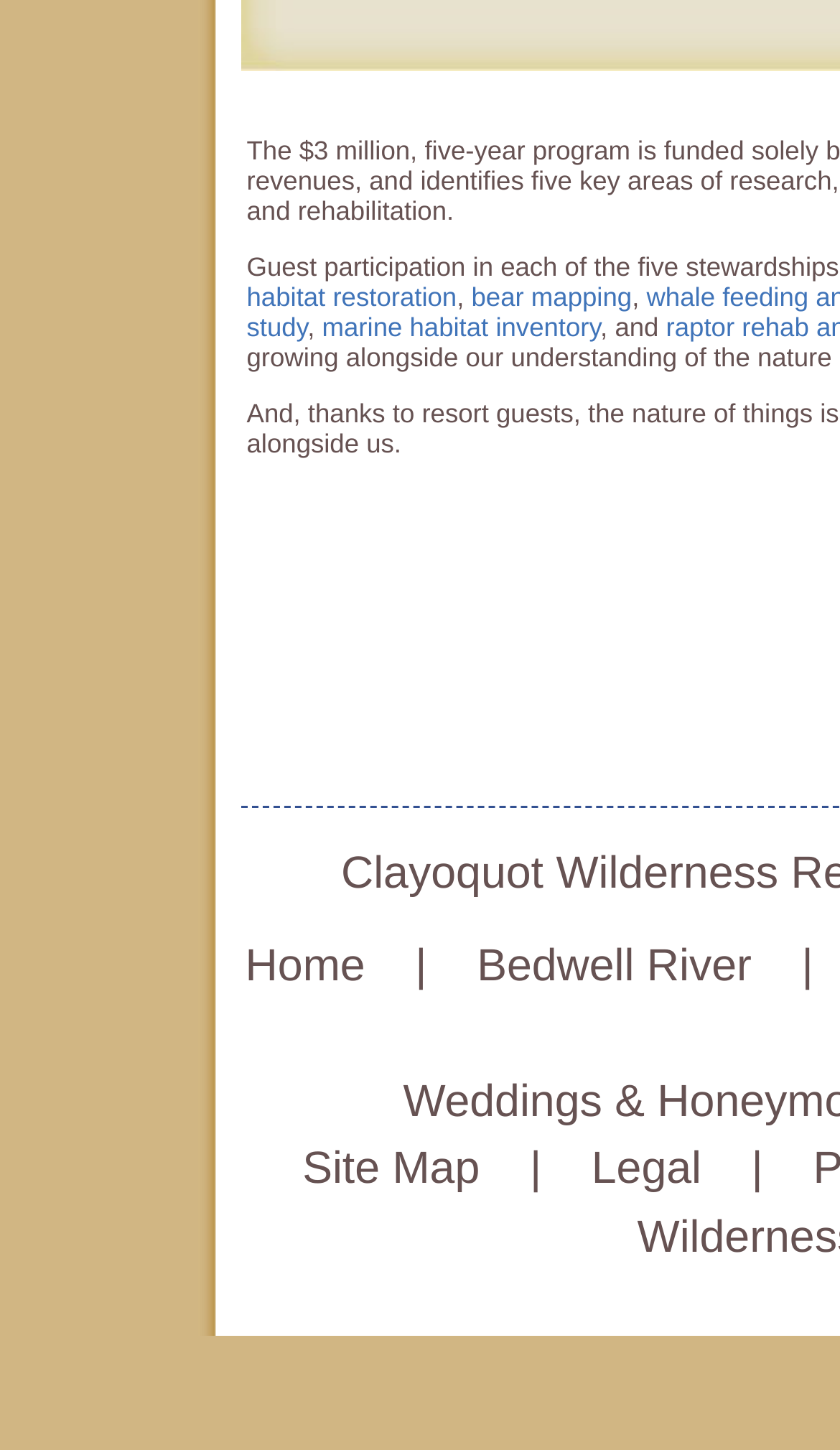Please answer the following question using a single word or phrase: 
What is the function of the image on the webpage?

decoration or logo